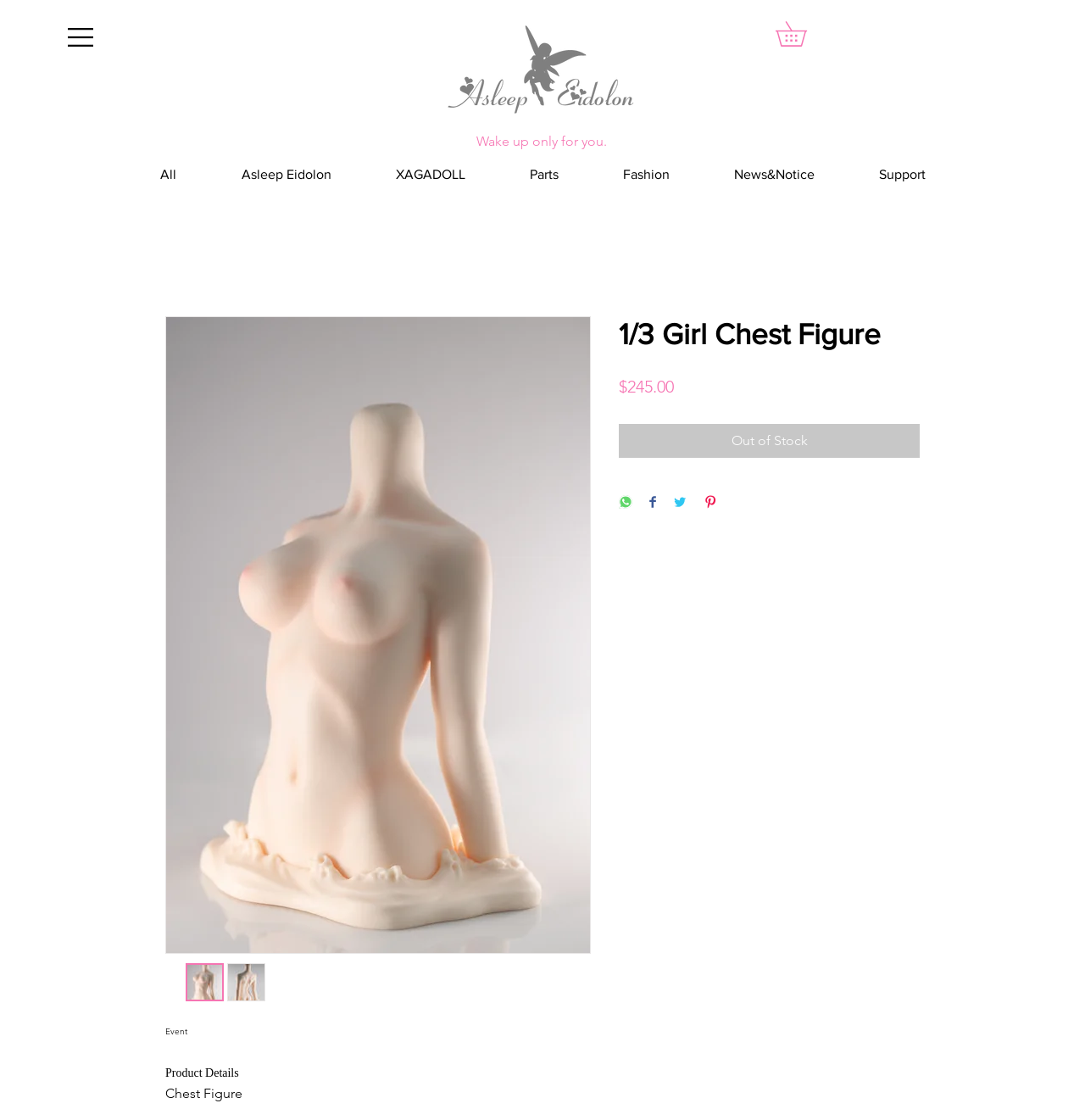Identify the bounding box coordinates for the element you need to click to achieve the following task: "Click the 'Wake up only for you.' link". Provide the bounding box coordinates as four float numbers between 0 and 1, in the form [left, top, right, bottom].

[0.383, 0.104, 0.615, 0.148]